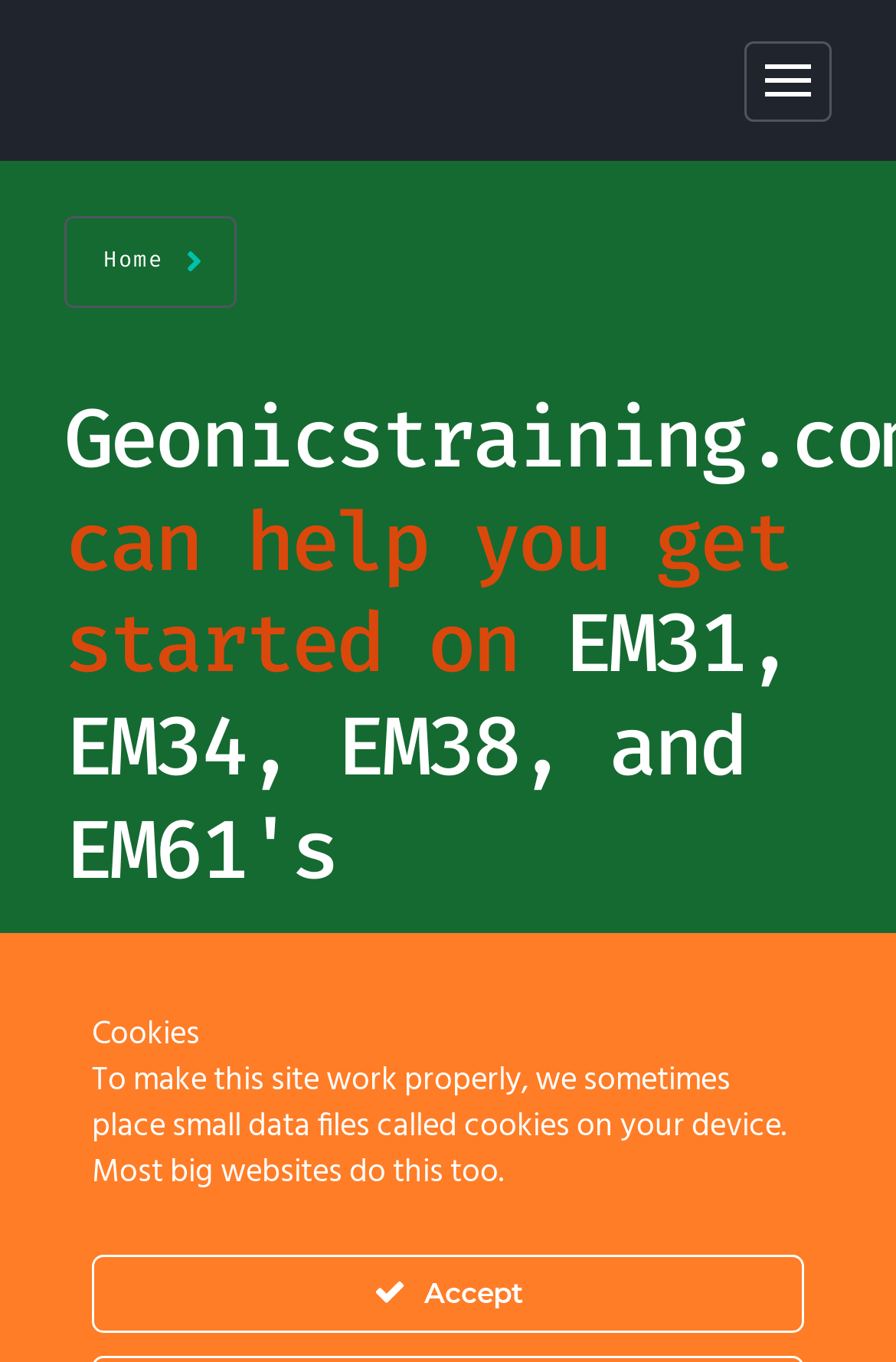Based on the image, please respond to the question with as much detail as possible:
Is there a call-to-action on the webpage?

The link 'Rent Geophysical Equipment' can be considered a call-to-action, as it encourages the user to take a specific action, and its position and styling suggest it is a prominent element on the webpage.